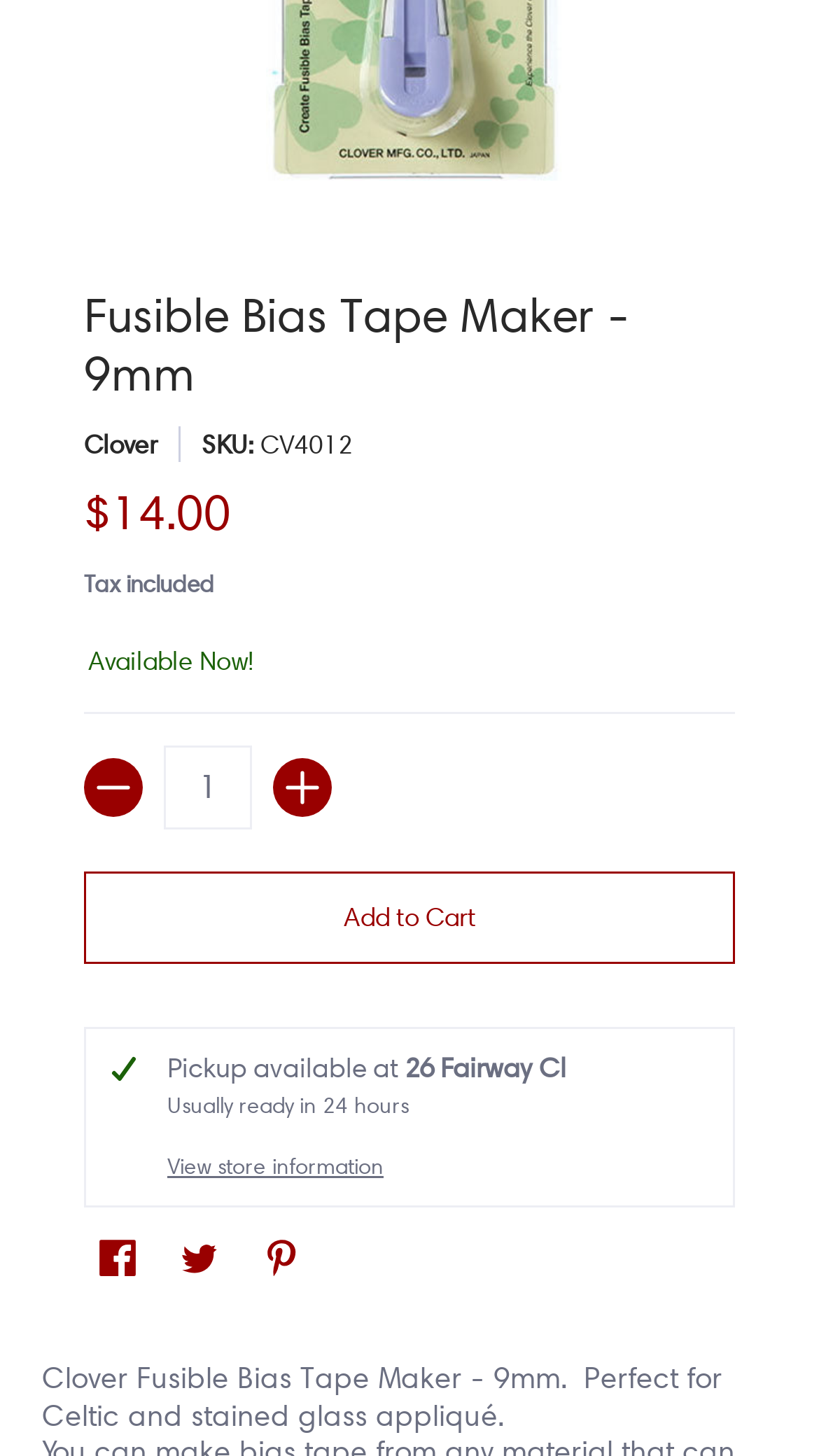Determine the bounding box coordinates in the format (top-left x, top-left y, bottom-right x, bottom-right y). Ensure all values are floating point numbers between 0 and 1. Identify the bounding box of the UI element described by: aria-label="Facebook" title="Facebook"

[0.108, 0.843, 0.179, 0.885]